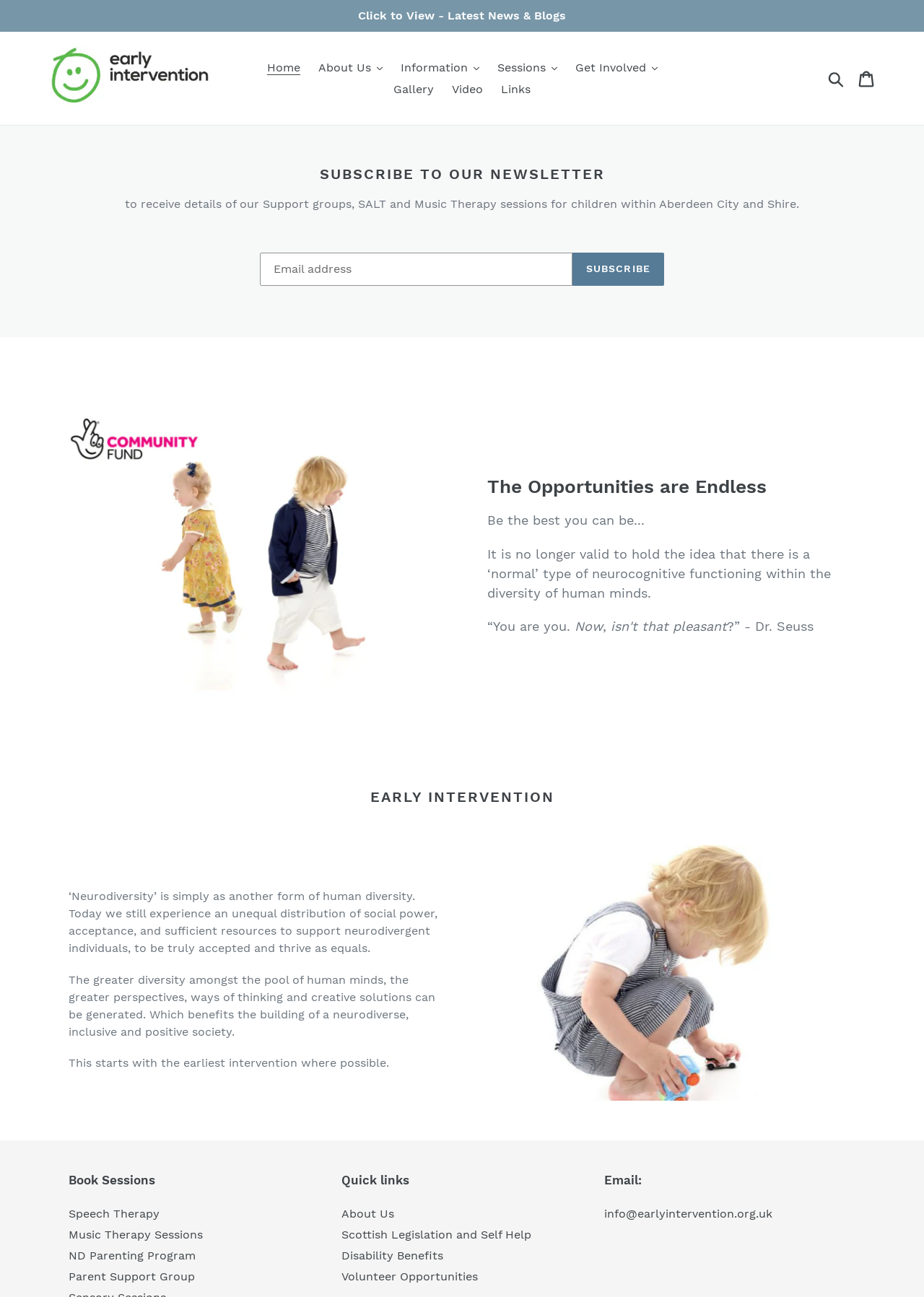Return the bounding box coordinates of the UI element that corresponds to this description: "Home". The coordinates must be given as four float numbers in the range of 0 and 1, [left, top, right, bottom].

[0.281, 0.044, 0.332, 0.06]